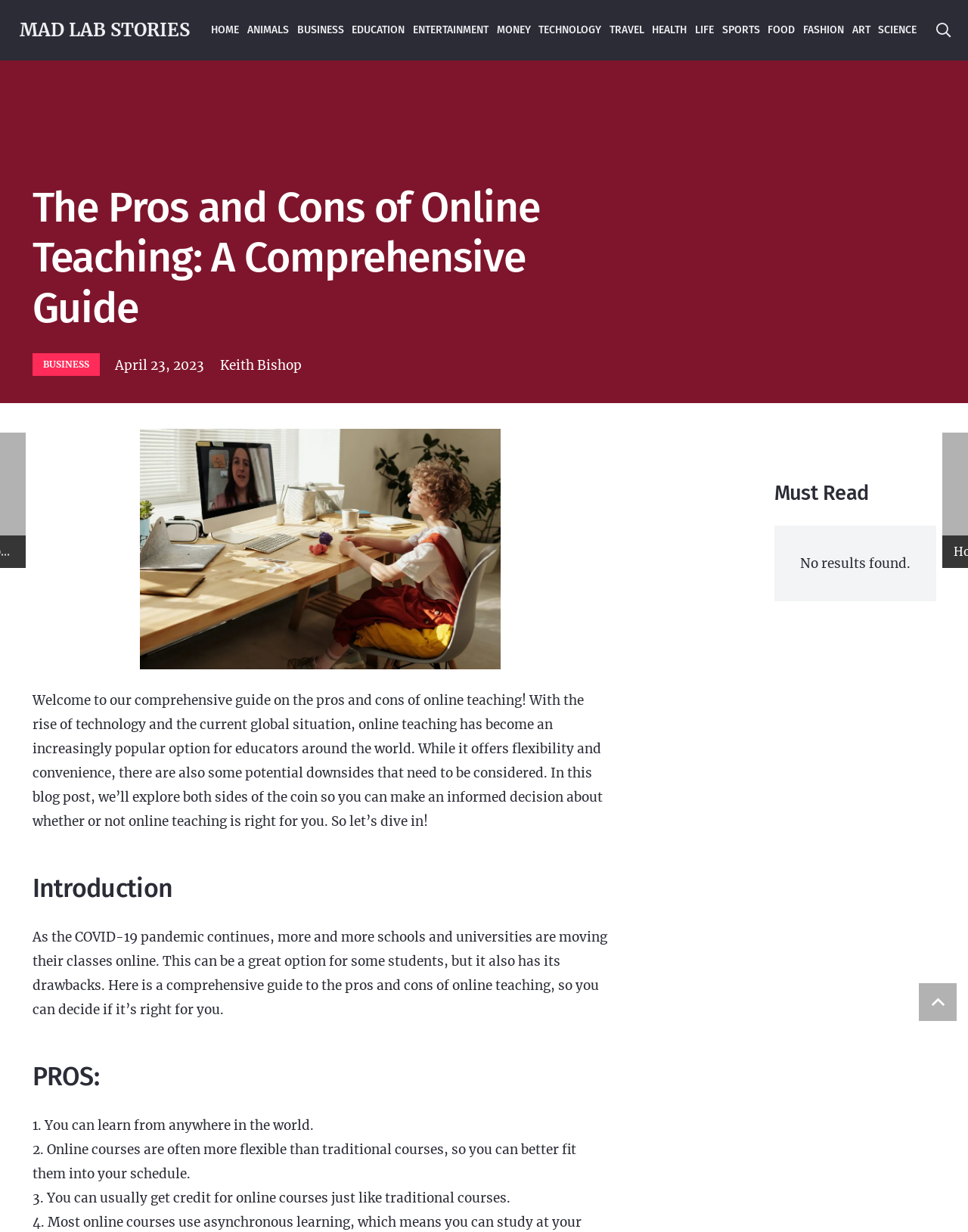Show the bounding box coordinates for the HTML element described as: "FOOD".

[0.789, 0.0, 0.825, 0.049]